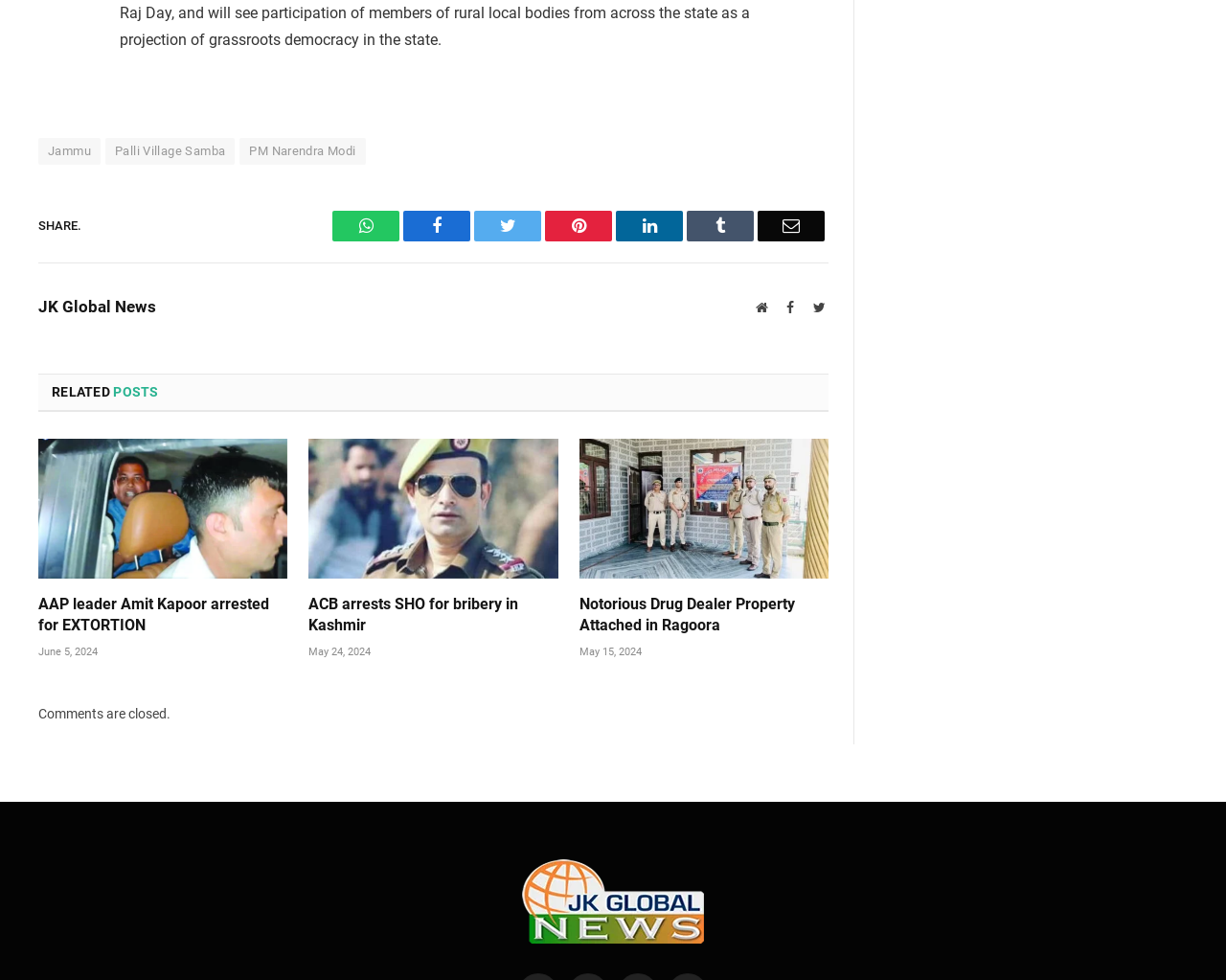How many social media sharing options are available?
Please provide a single word or phrase in response based on the screenshot.

7